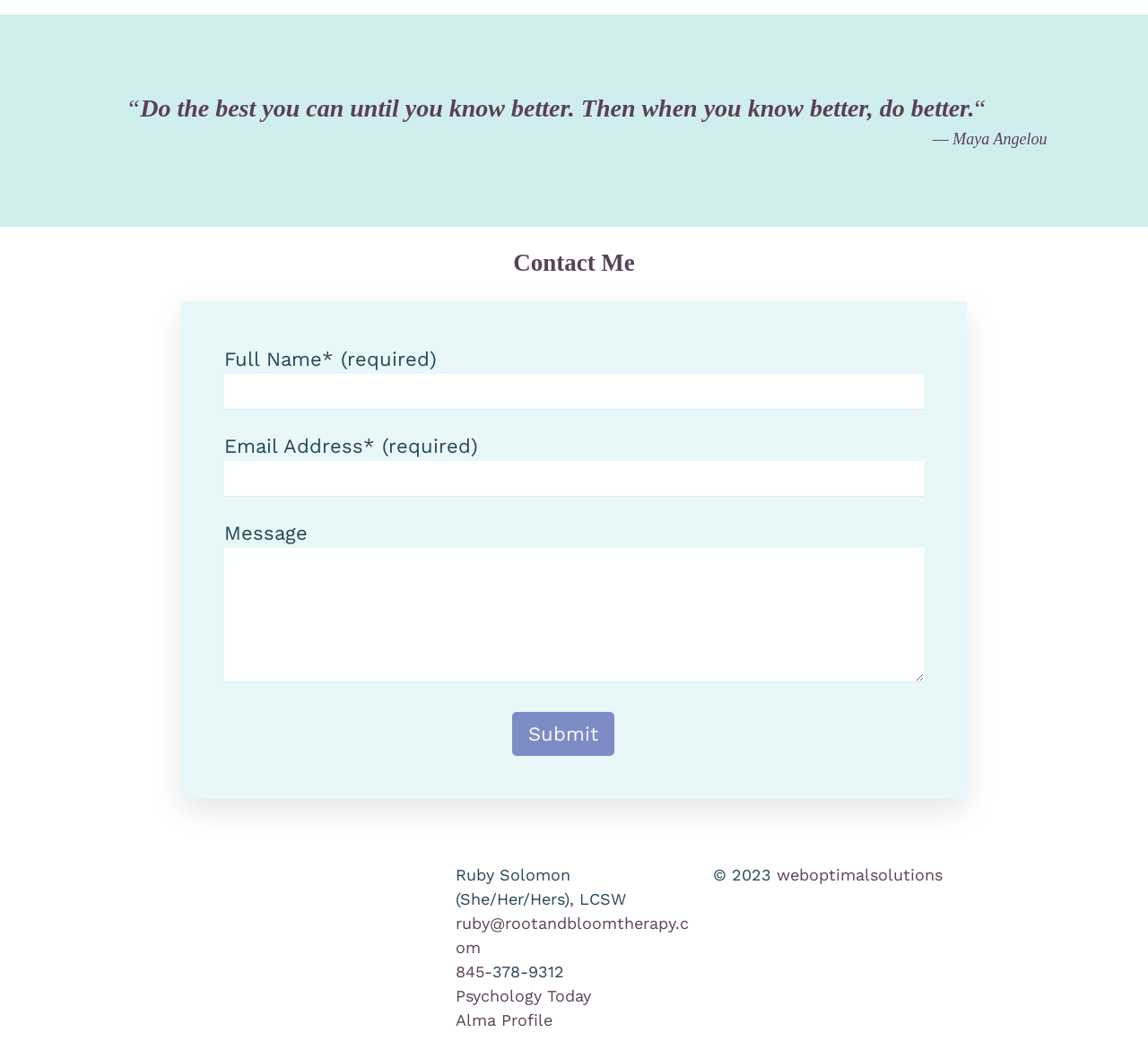For the following element description, predict the bounding box coordinates in the format (top-left x, top-left y, bottom-right x, bottom-right y). All values should be floating point numbers between 0 and 1. Description: Alma Profile

[0.396, 0.97, 0.481, 0.989]